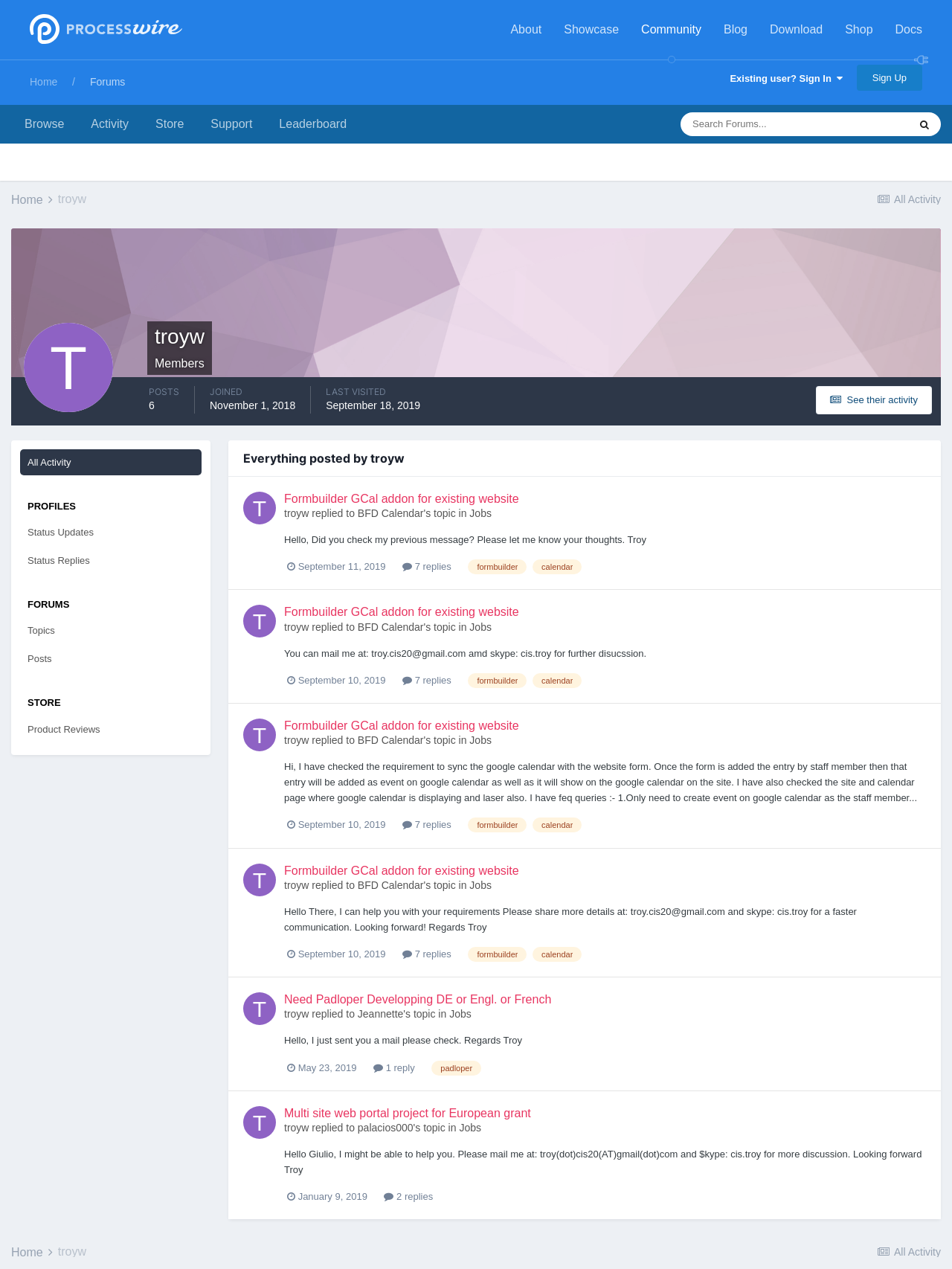Describe all visible elements and their arrangement on the webpage.

This webpage is a user profile page on a forum, specifically showing the content of "troyw". At the top, there is a navigation menu with links to "ProcessWire", "About", "Showcase", "Community", "Blog", "Download", "Shop", and "Docs". Below this menu, there is a header section with links to "Existing user? Sign In", "Sign Up", "Home", and "Forums". 

On the left side, there are links to "Browse", "Activity", "Store", "Support", and "Leaderboard". A search box is located above these links. 

The main content area is divided into two sections. The top section displays the user's profile information, including their name, membership status, and join date. There is also a link to "See their activity". 

The bottom section is a list of the user's activity, including posts and replies. Each activity item shows the title, the user's name, and the date and time of the activity. Some items also have images and links to related topics. The list is organized in a table format with multiple columns. 

Throughout the page, there are various links to different topics, posts, and user profiles. There are also some icons, such as a disclosure triangle and a reply icon.